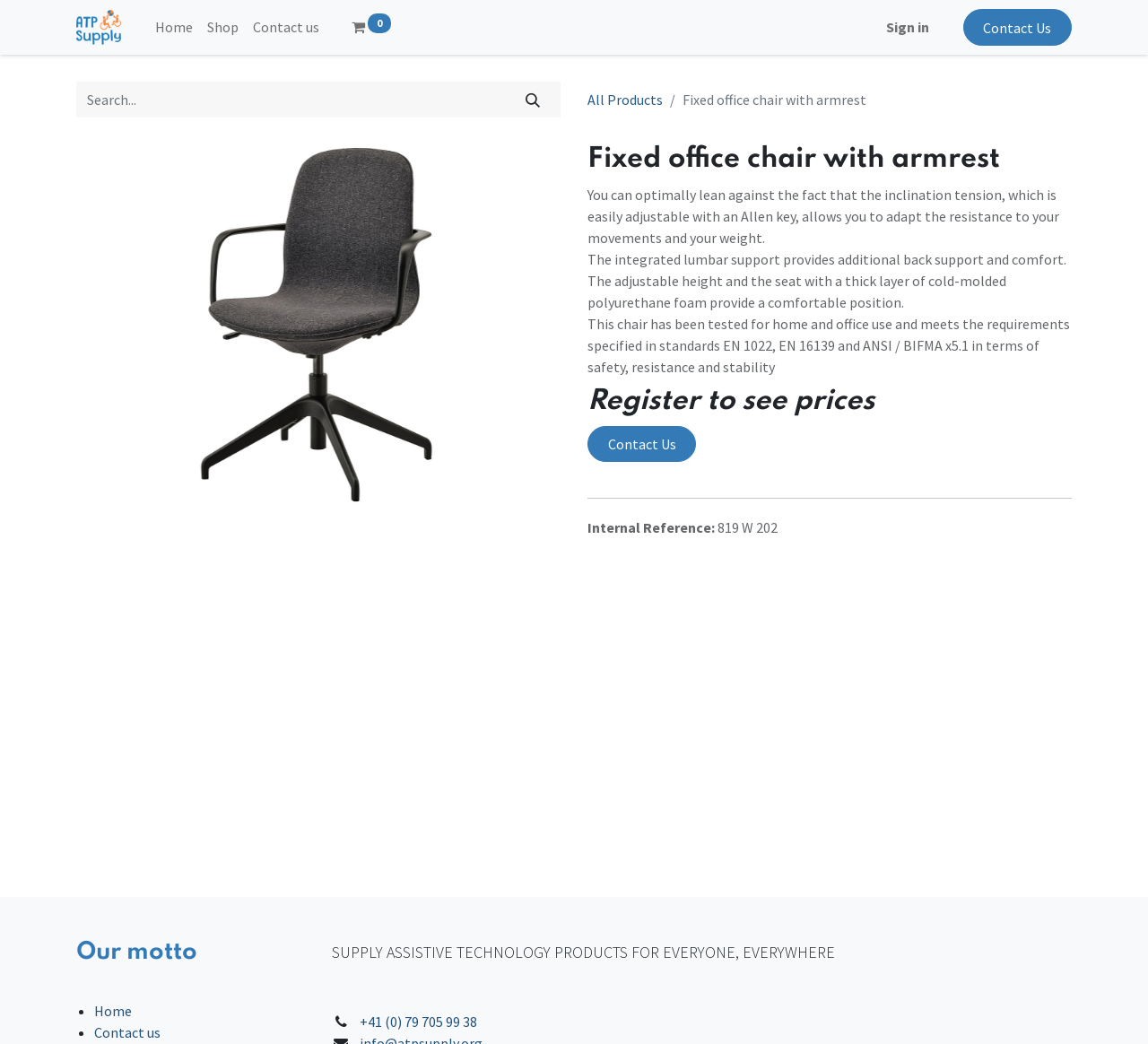Based on the image, please respond to the question with as much detail as possible:
What is the purpose of the lumbar support?

I found the answer by reading the static text element that describes the features of the office chair, which mentions that the integrated lumbar support provides additional back support and comfort.